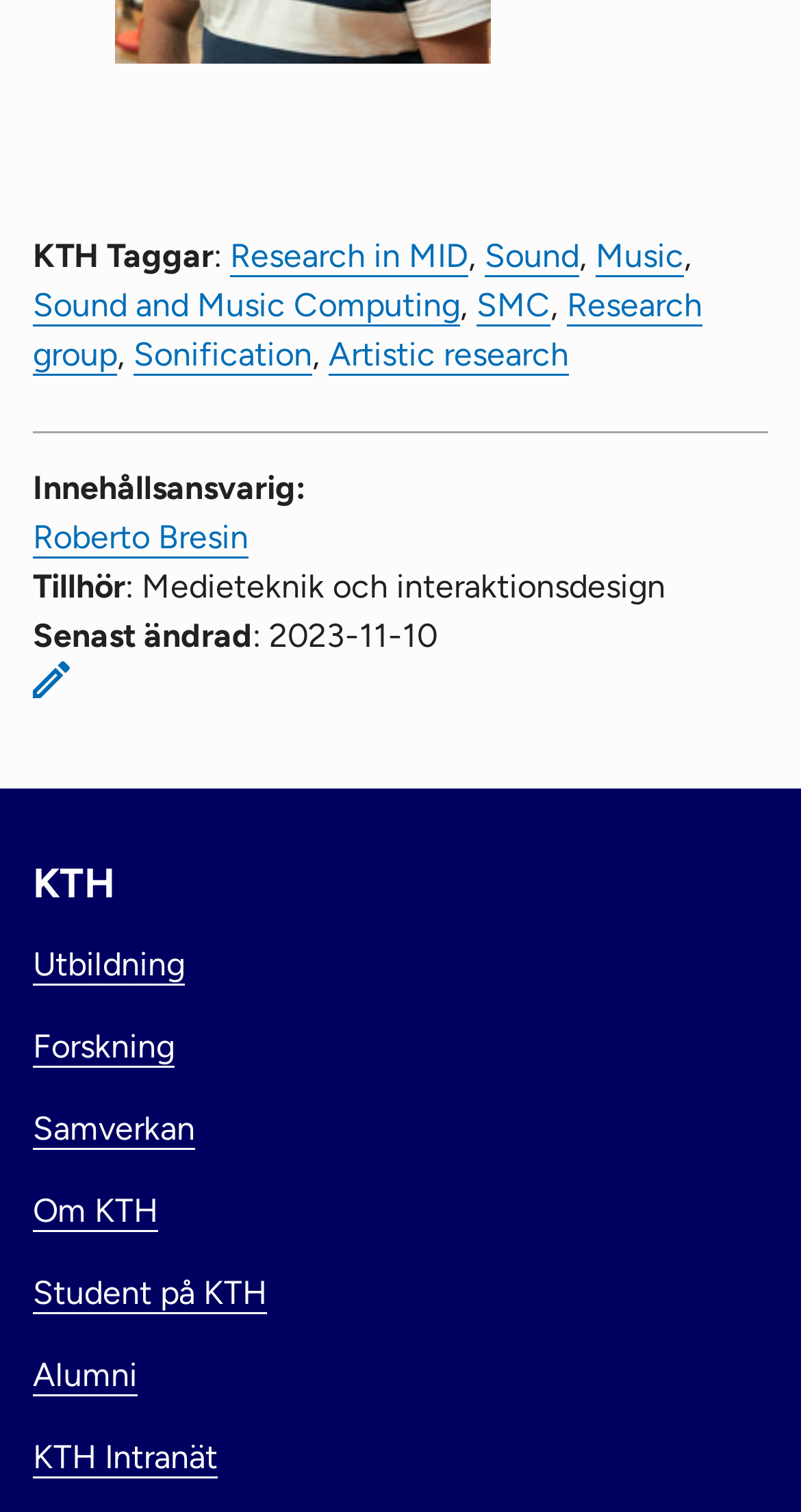Please identify the bounding box coordinates of the element I need to click to follow this instruction: "Check the latest update date".

[0.336, 0.408, 0.546, 0.433]